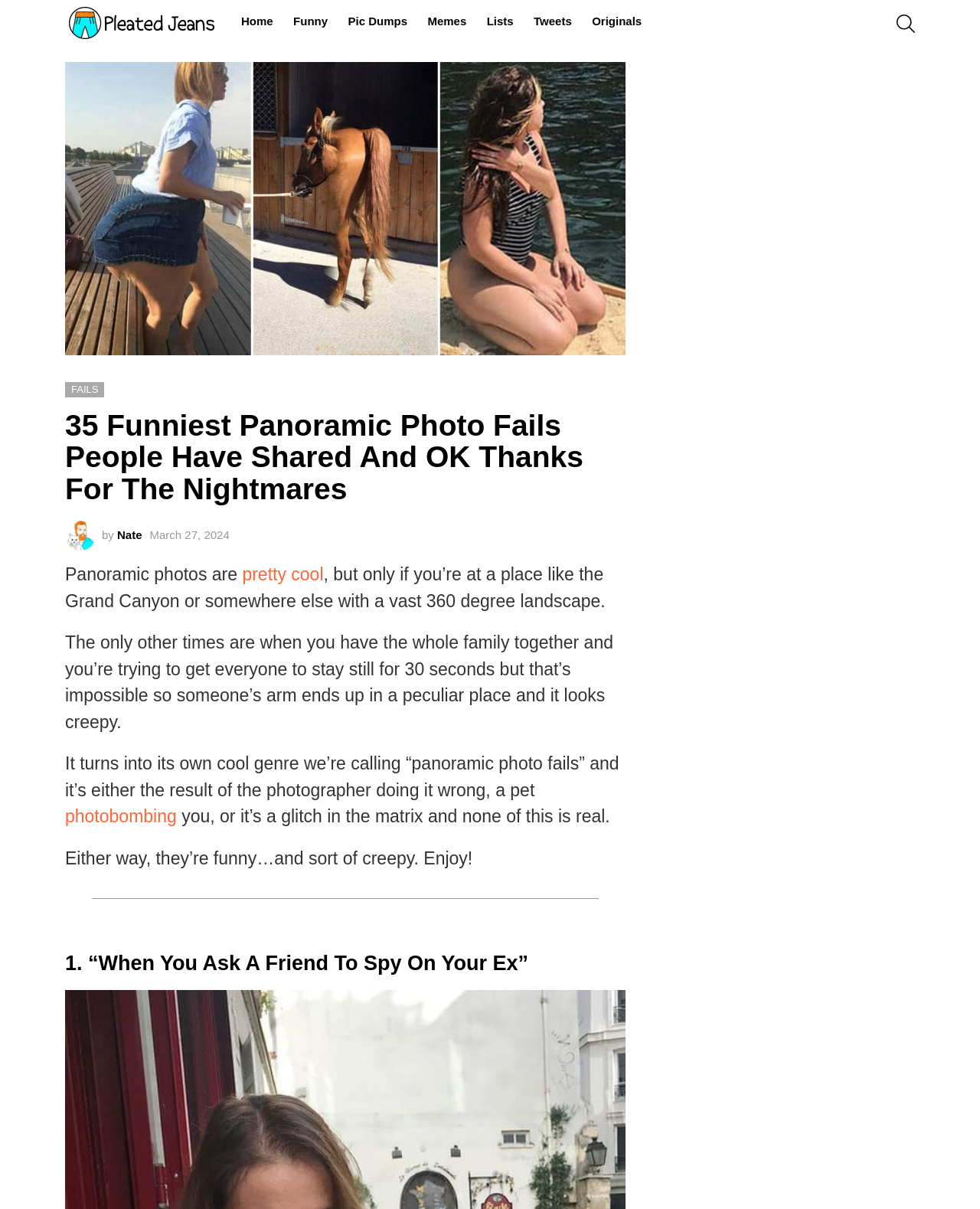Please determine the bounding box coordinates of the clickable area required to carry out the following instruction: "read the article by Nate Nate". The coordinates must be four float numbers between 0 and 1, represented as [left, top, right, bottom].

[0.12, 0.437, 0.145, 0.448]